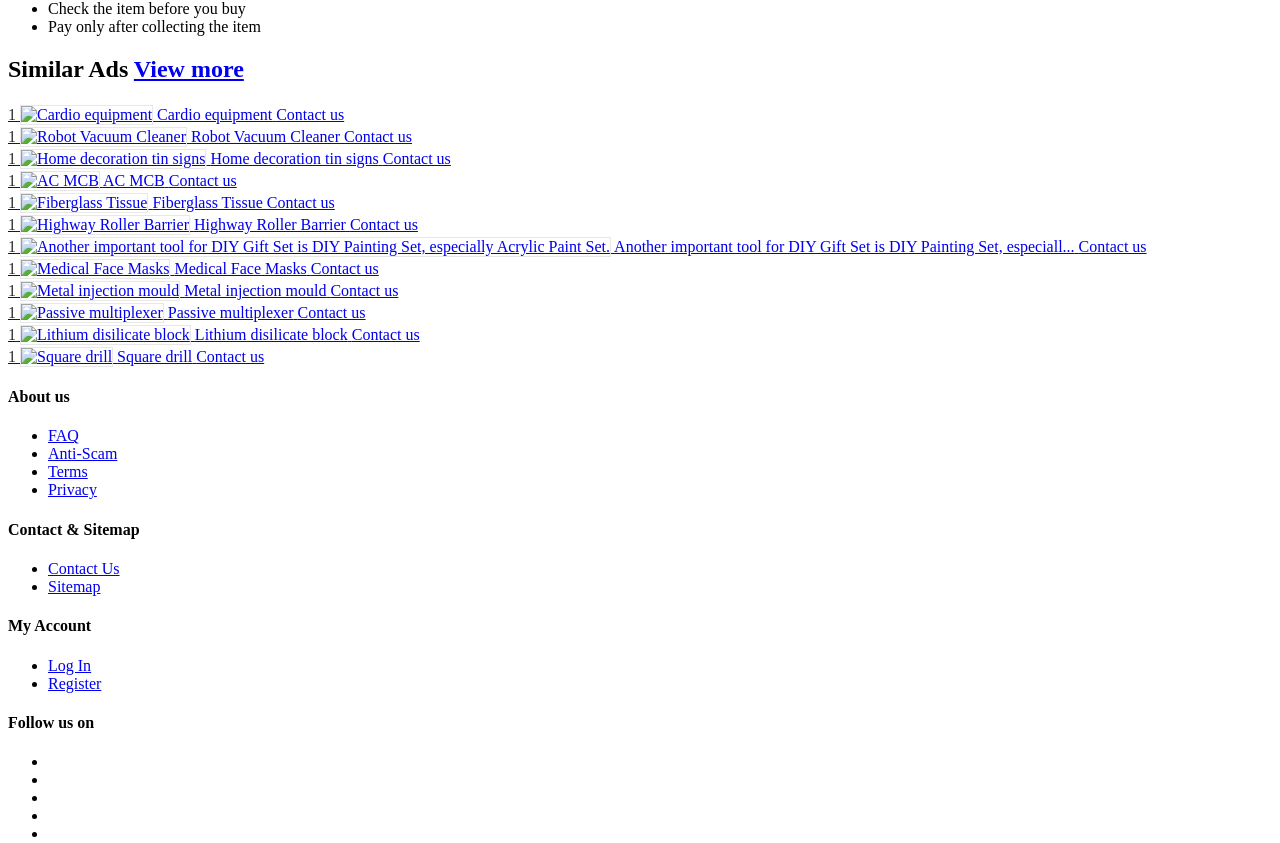What is the last item in the 'Contact & Sitemap' section? Analyze the screenshot and reply with just one word or a short phrase.

Sitemap